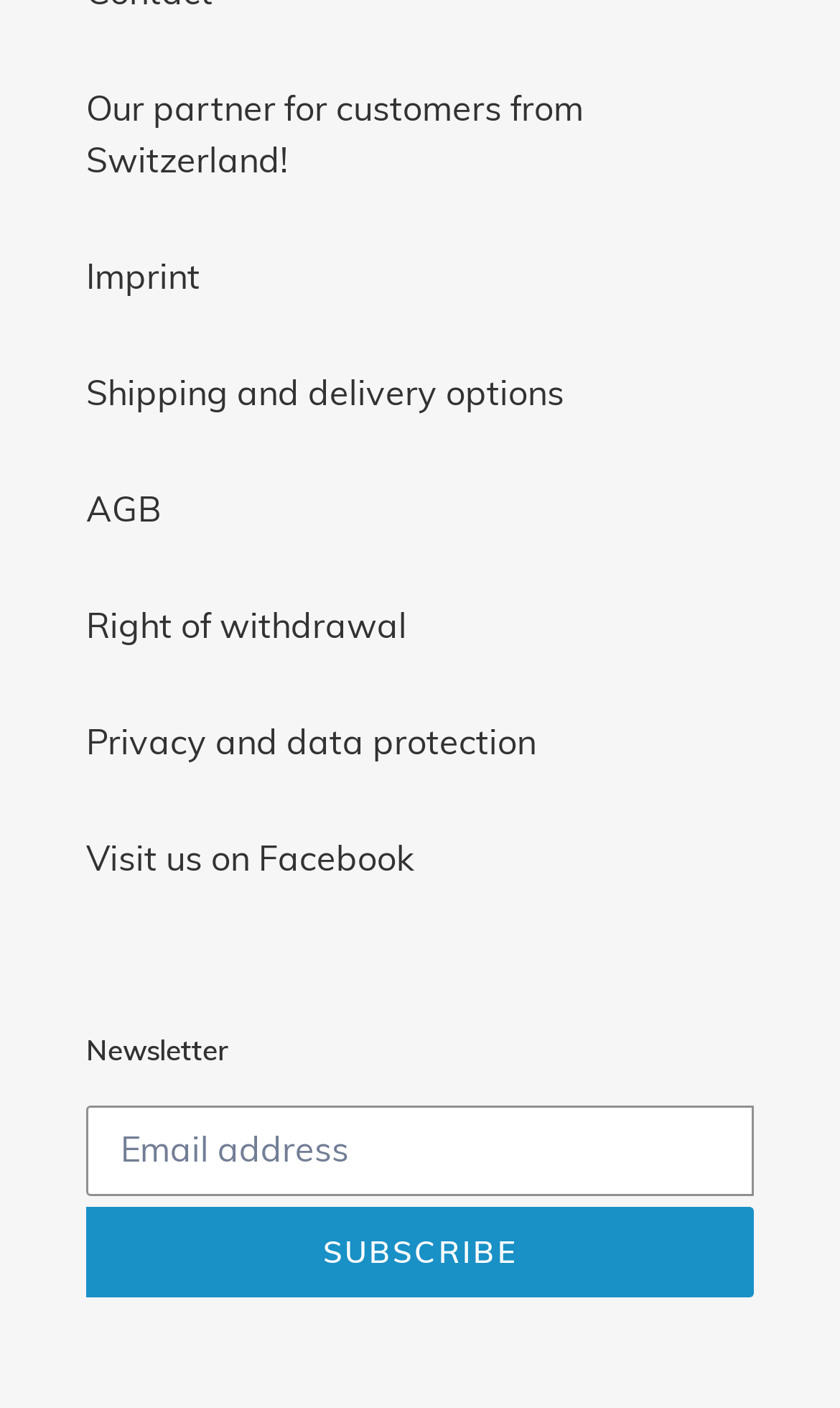Show the bounding box coordinates of the element that should be clicked to complete the task: "Read the imprint".

[0.103, 0.18, 0.238, 0.211]